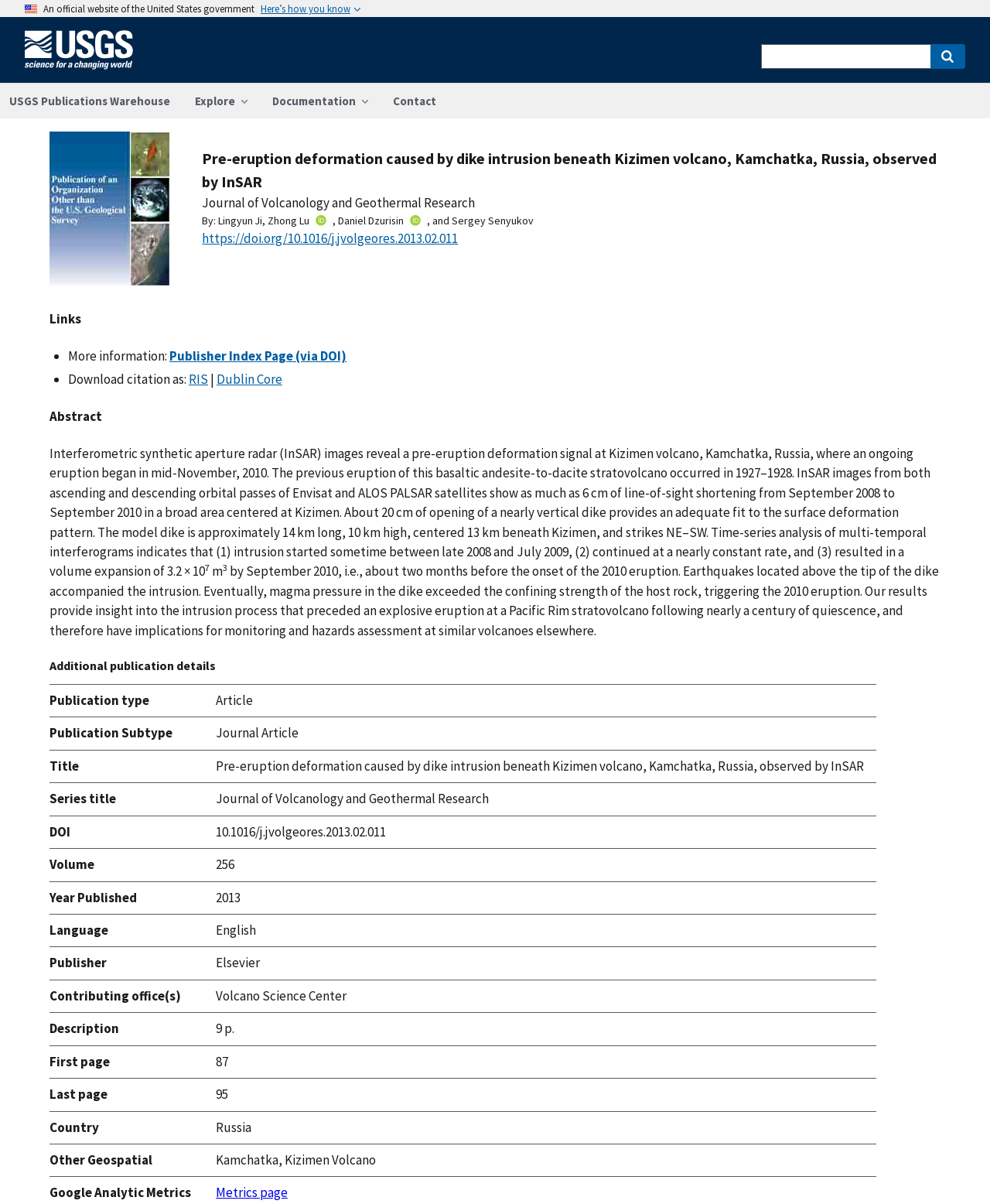What is the name of the volcano mentioned in the article?
Please utilize the information in the image to give a detailed response to the question.

The article mentions 'Kizimen volcano, Kamchatka, Russia' in the abstract section, which indicates that the name of the volcano is Kizimen.